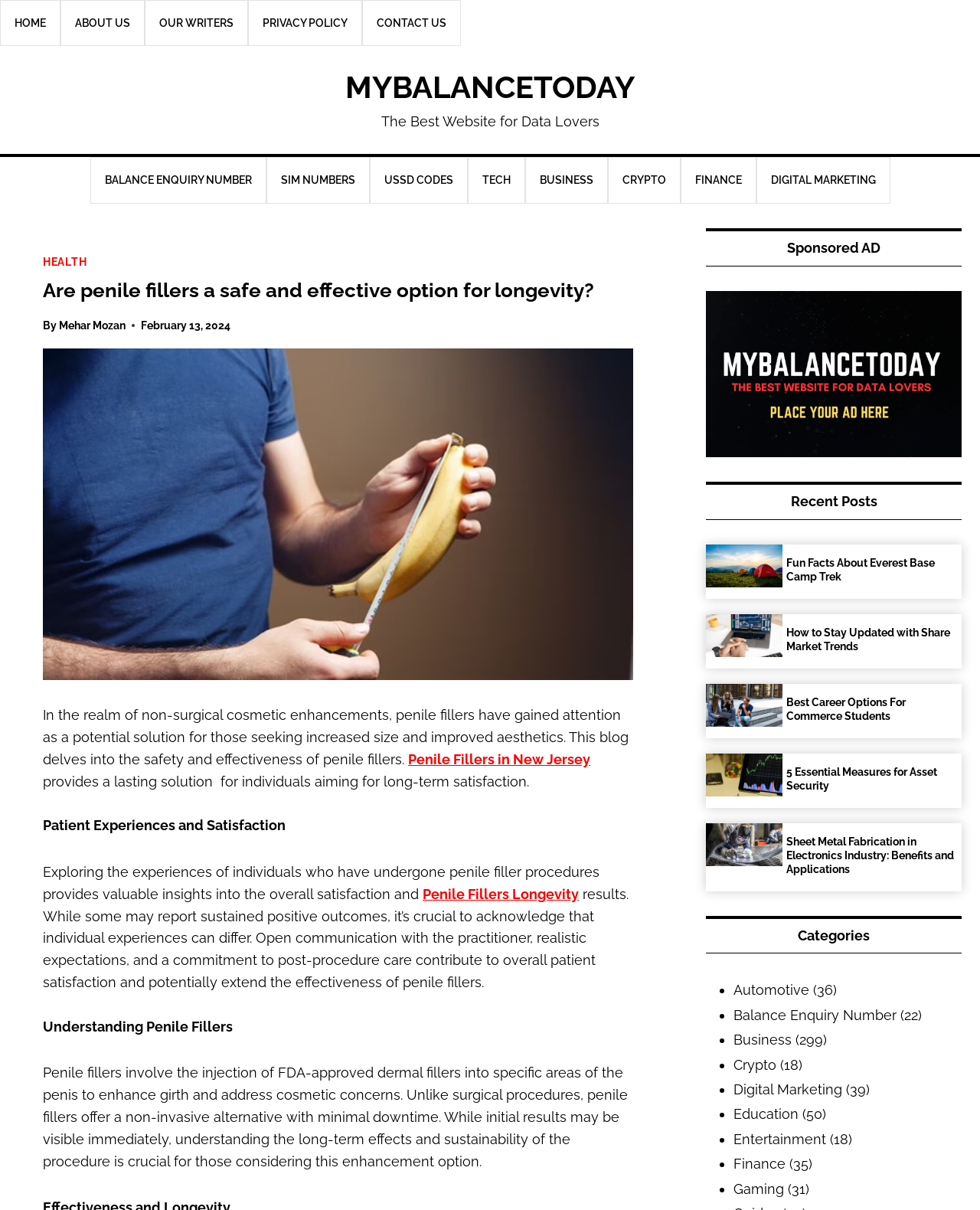Provide the bounding box coordinates of the section that needs to be clicked to accomplish the following instruction: "Explore the 'Categories' section."

[0.814, 0.766, 0.888, 0.78]